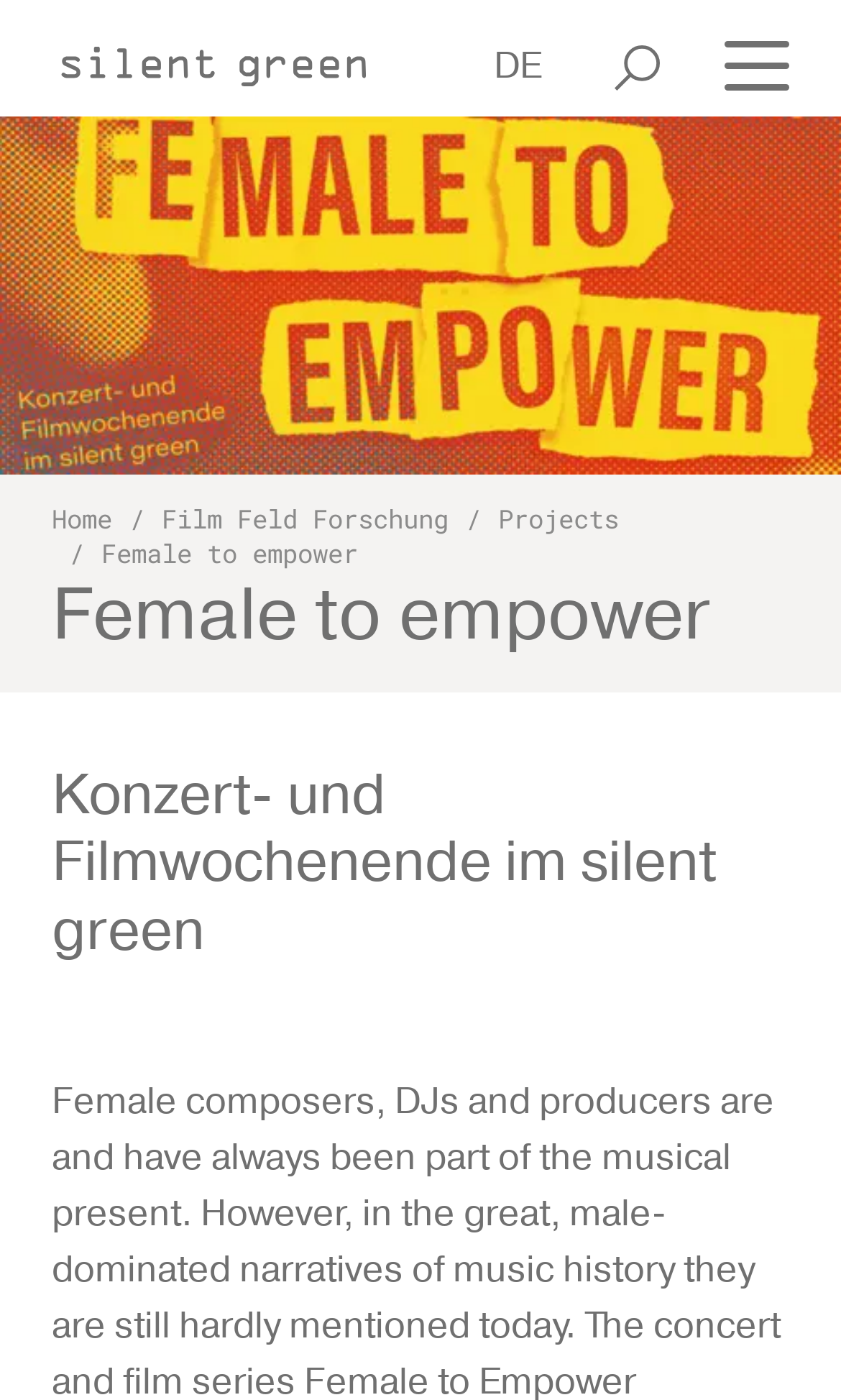Convey a detailed summary of the webpage, mentioning all key elements.

The webpage is about "Female to empower" at silent green Kulturquartier. At the top left, there is a link to the homepage, and next to it, there are two more links: "DE" and "Suchen". On the top right, there is a button to toggle navigation. 

Below the top section, there is a large figure that spans the entire width of the page. Underneath the figure, there is a navigation section with a breadcrumb trail, which includes links to "Home", "Film Feld Forschung", and "Projects", as well as a static text "Female to empower". 

Following the navigation section, there is a header section with a heading that also reads "Female to empower". Below the header, there is another heading that announces a concert and film weekend event at silent green. Finally, at the bottom, there is a small static text with a non-breaking space character.